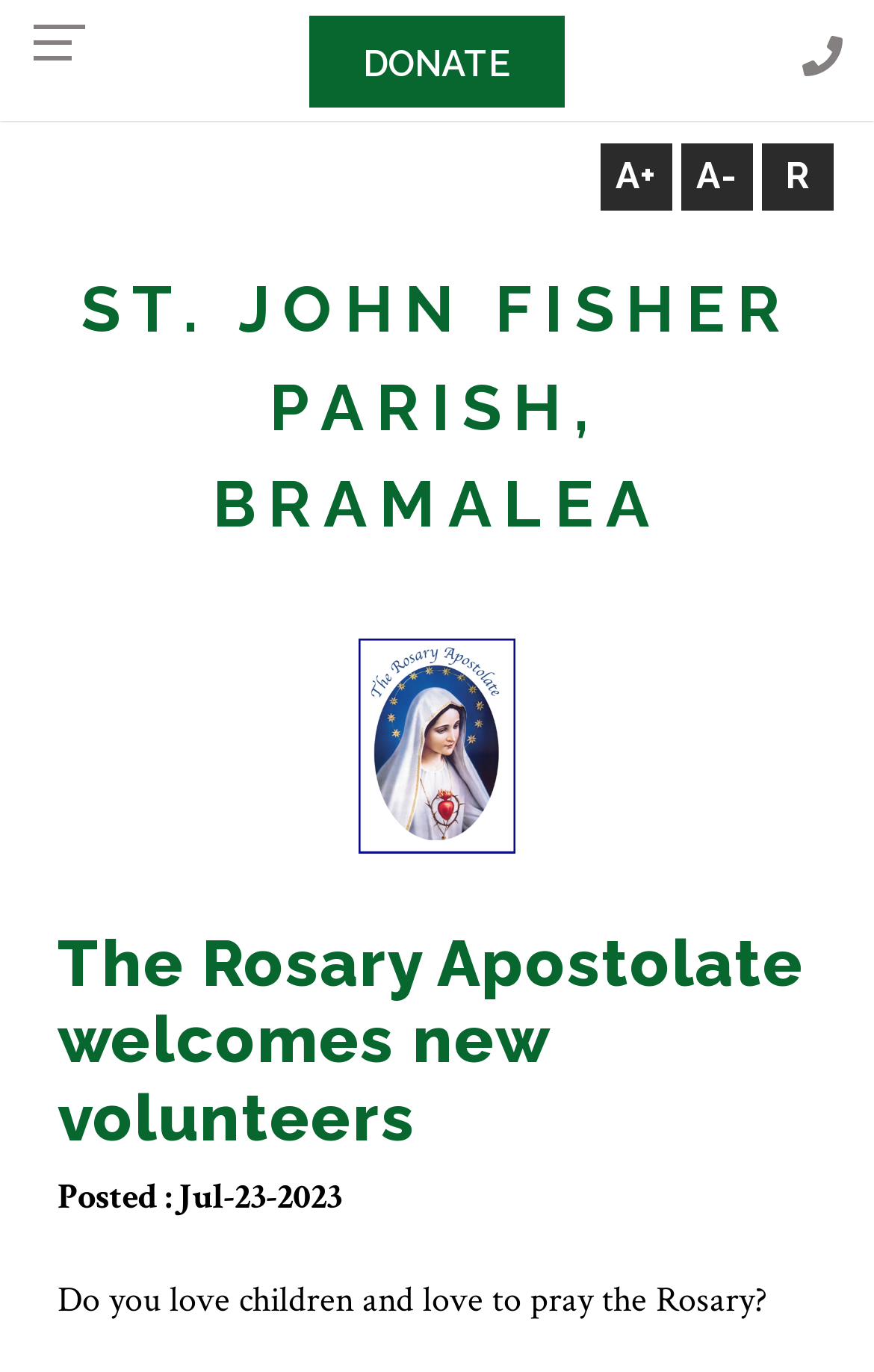Using the elements shown in the image, answer the question comprehensively: What is the purpose of the Rosary Apostolate?

I deduced this answer by reading the text 'Do you love children and love to pray the Rosary?' which suggests that the Rosary Apostolate is related to praying the Rosary, possibly with children.